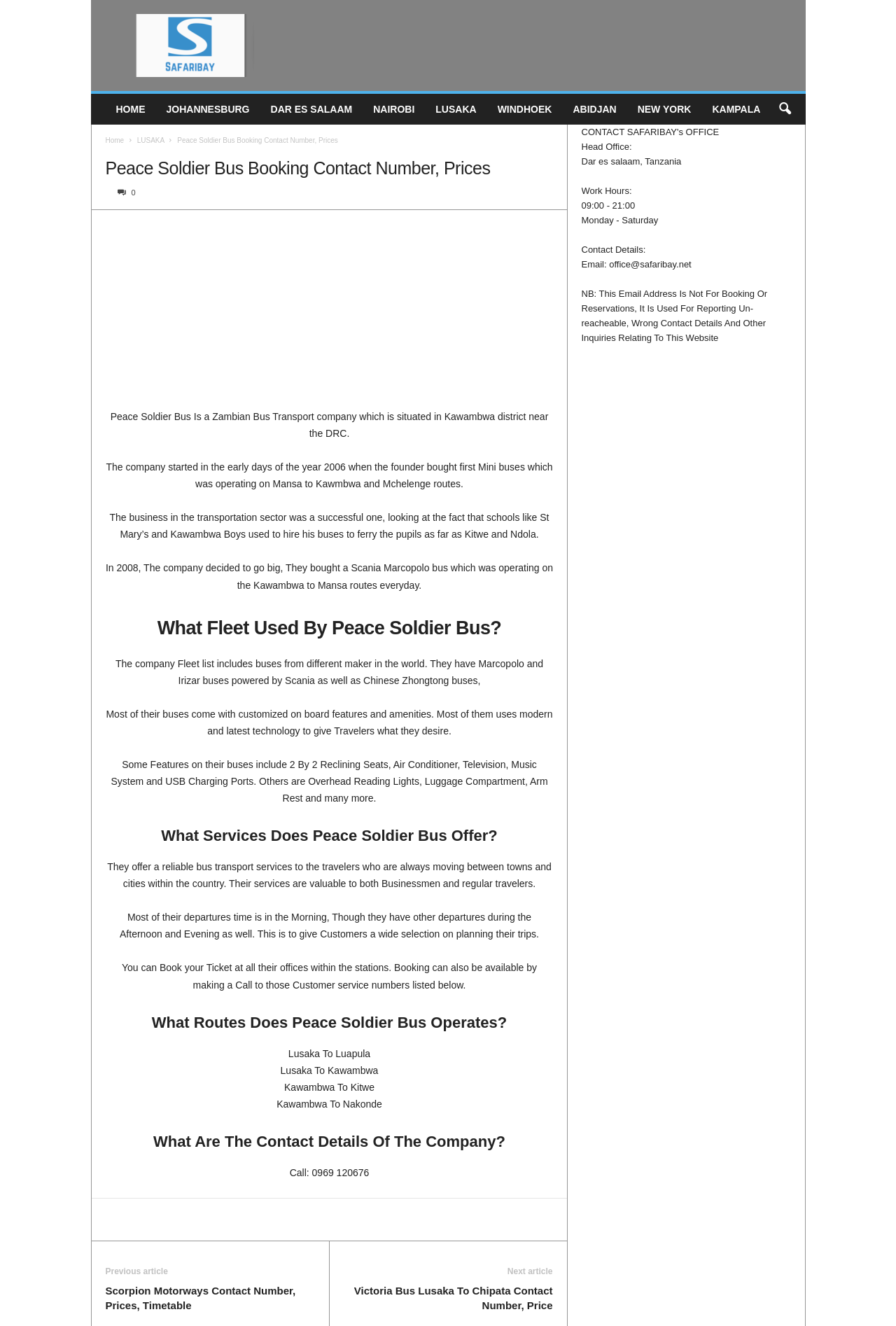Please indicate the bounding box coordinates for the clickable area to complete the following task: "View Victoria Bus Lusaka To Chipata contact information". The coordinates should be specified as four float numbers between 0 and 1, i.e., [left, top, right, bottom].

[0.383, 0.968, 0.617, 0.99]